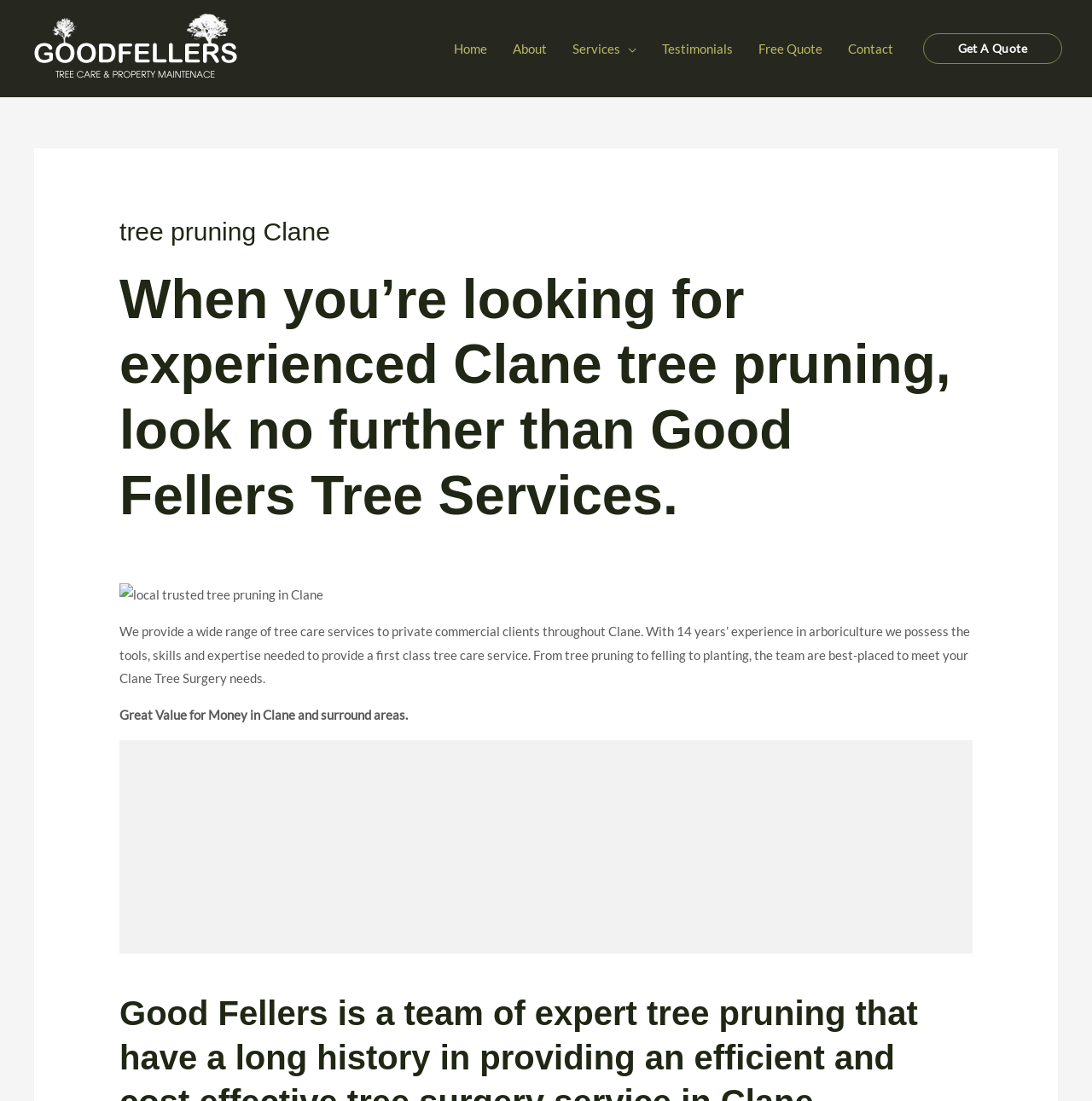What is the location where the company provides its services?
Using the details shown in the screenshot, provide a comprehensive answer to the question.

I found the answer by looking at the heading 'tree pruning Clane' and the text 'We provide a wide range of tree care services to private commercial clients throughout Clane.' which indicates that the company provides its services in Clane.